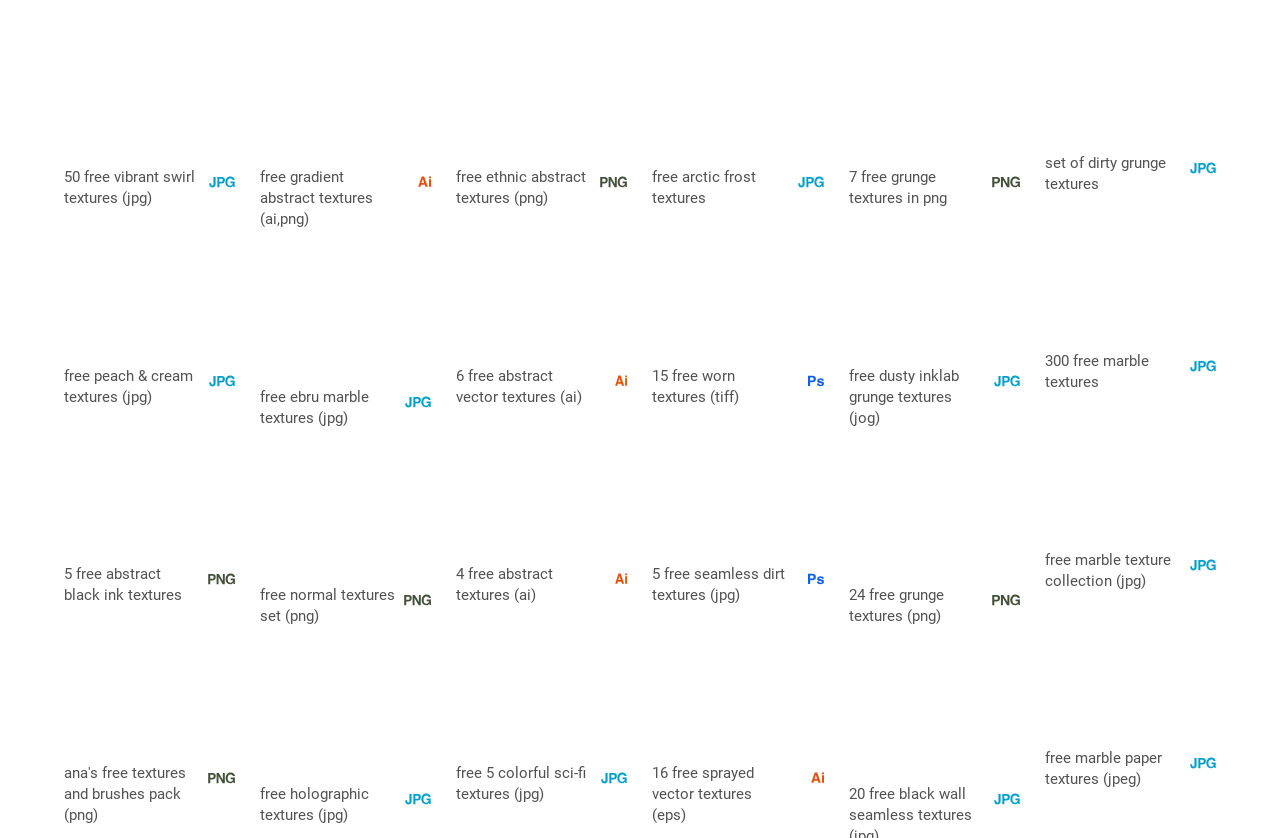Indicate the bounding box coordinates of the element that needs to be clicked to satisfy the following instruction: "Click on Vibrant Swirl Textures". The coordinates should be four float numbers between 0 and 1, i.e., [left, top, right, bottom].

[0.05, 0.04, 0.184, 0.196]